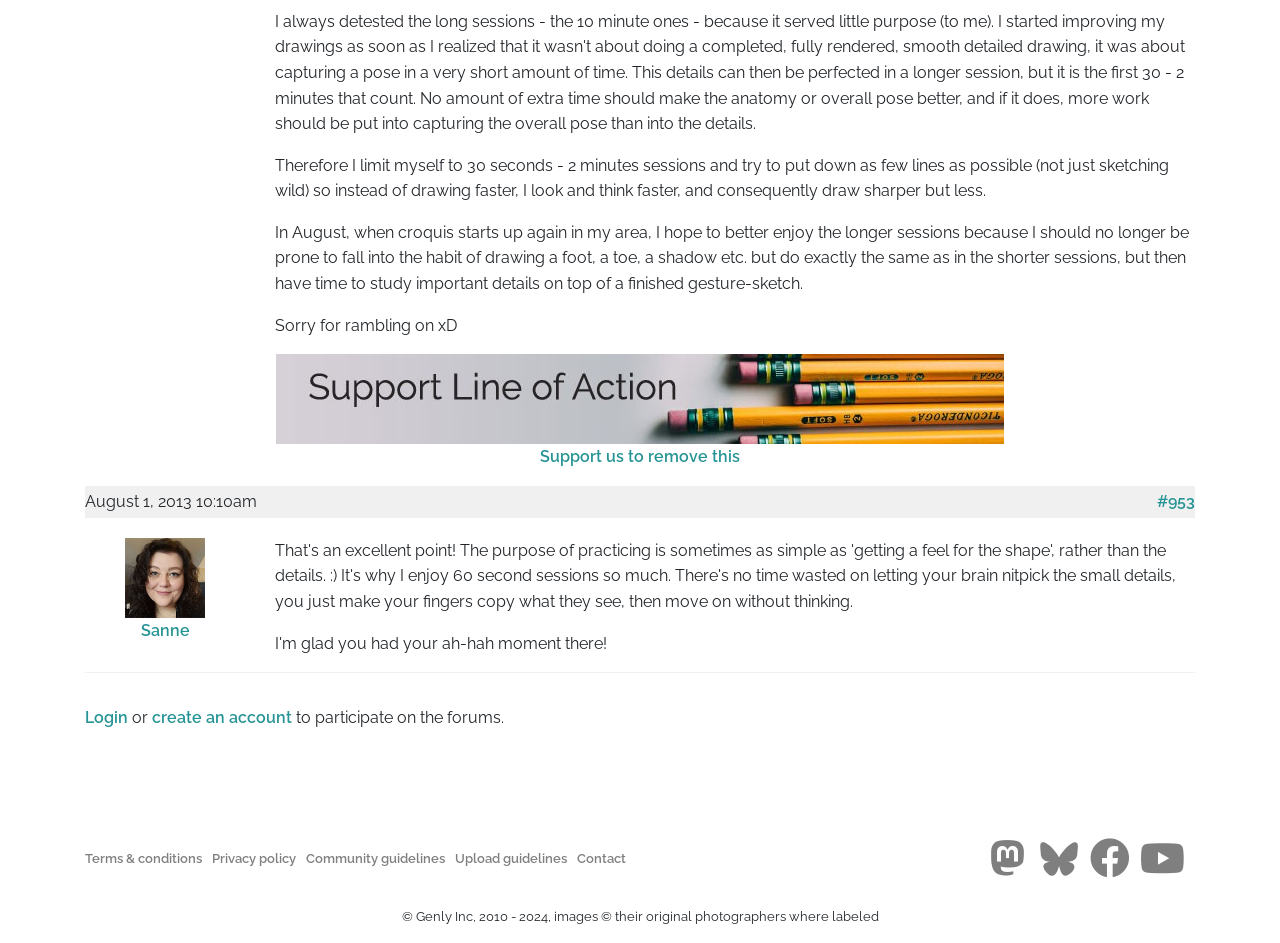Extract the bounding box coordinates for the described element: "Terms & conditions". The coordinates should be represented as four float numbers between 0 and 1: [left, top, right, bottom].

[0.066, 0.9, 0.158, 0.922]